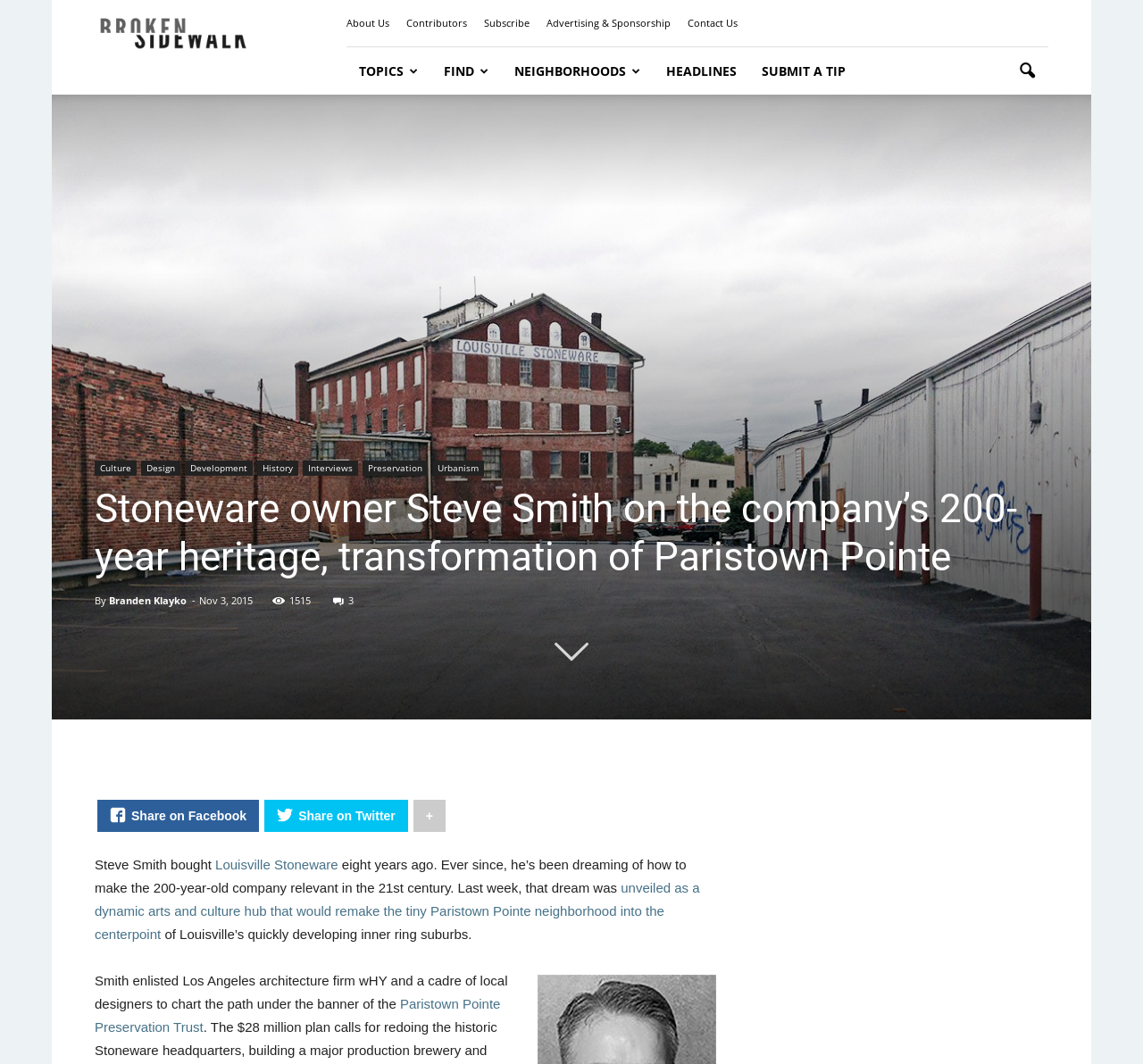What is the name of the company mentioned in the article?
Refer to the image and give a detailed response to the question.

I found the answer by reading the article's content, specifically the sentence 'Steve Smith bought Louisville Stoneware eight years ago...' which mentions the company's name.